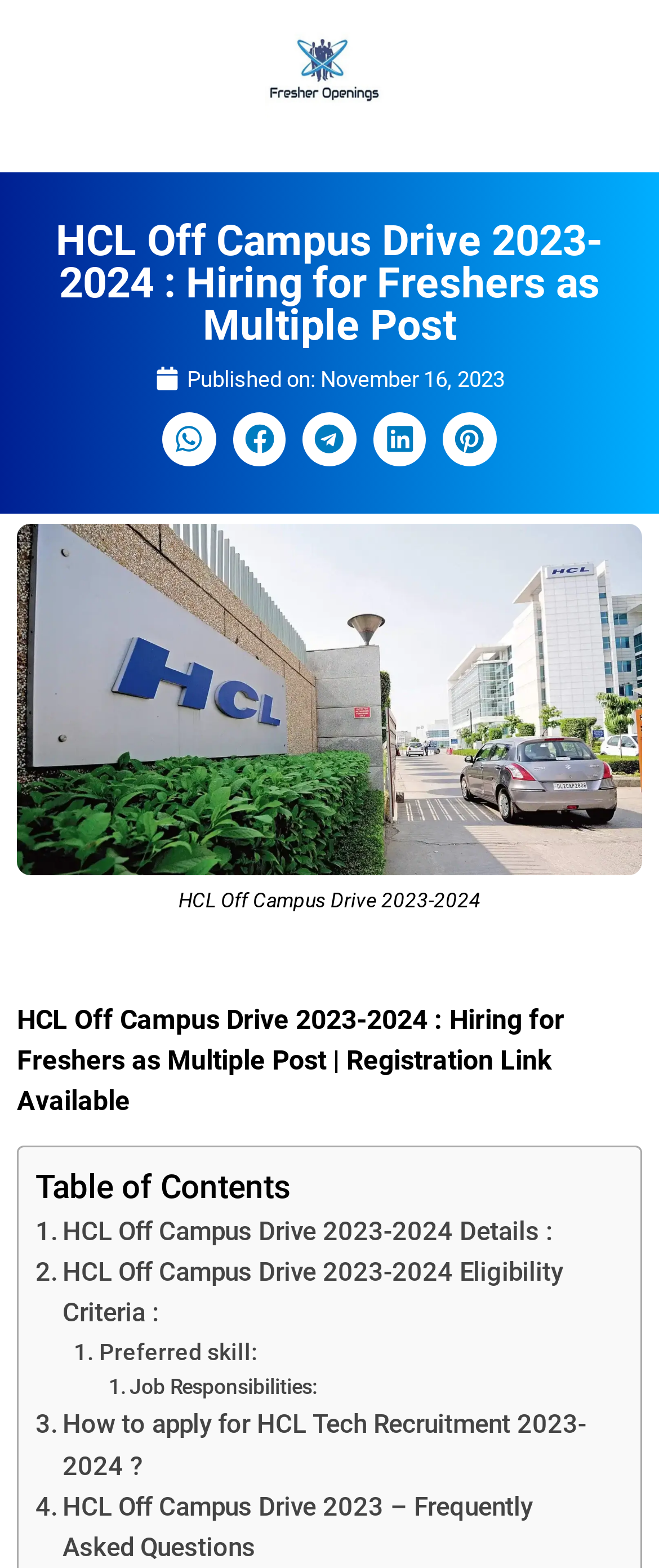How many sections are there in the article?
Based on the screenshot, answer the question with a single word or phrase.

5